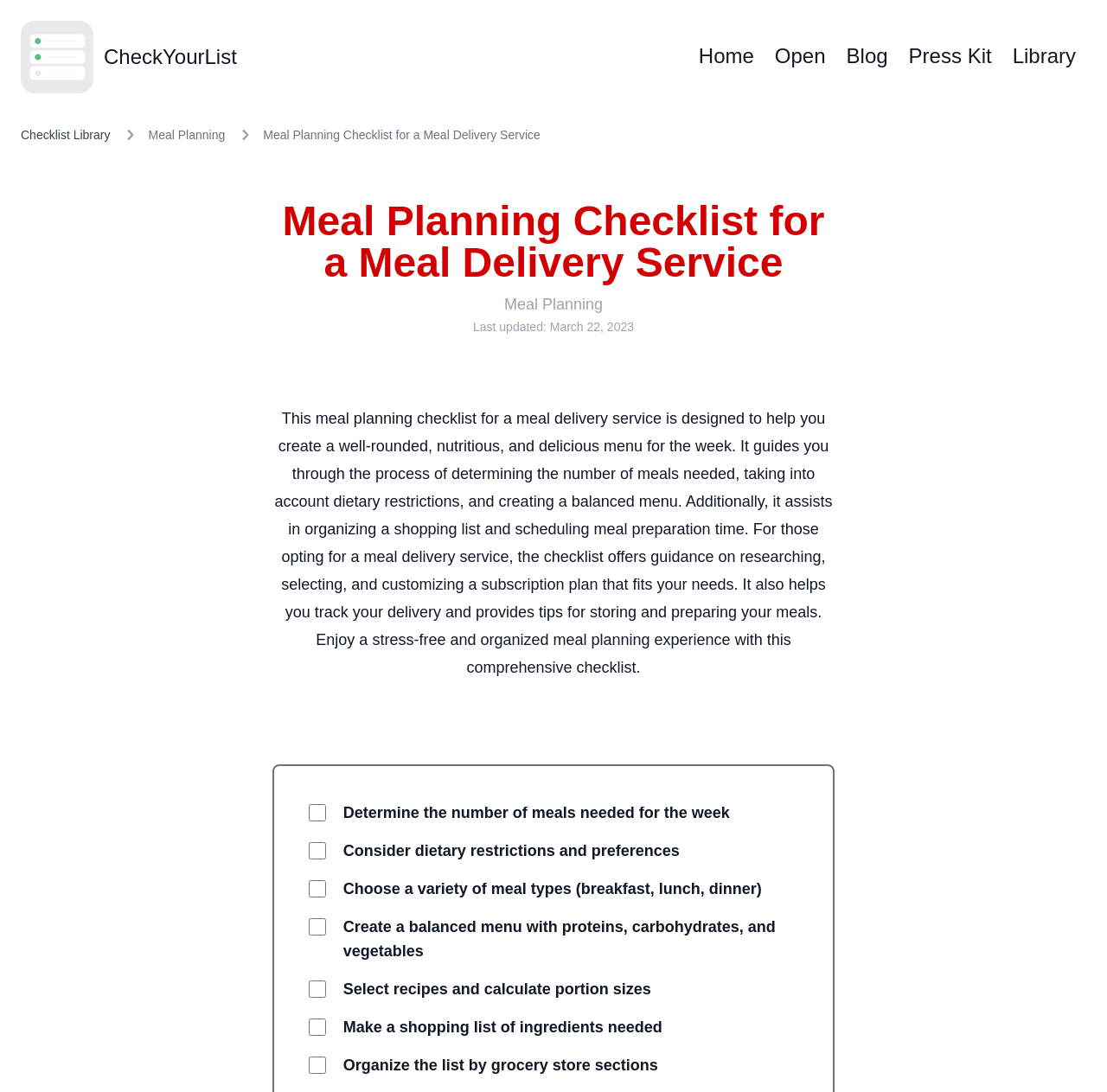Determine the bounding box coordinates for the area that should be clicked to carry out the following instruction: "Check the Determine the number of meals needed for the week checkbox".

[0.279, 0.733, 0.294, 0.755]